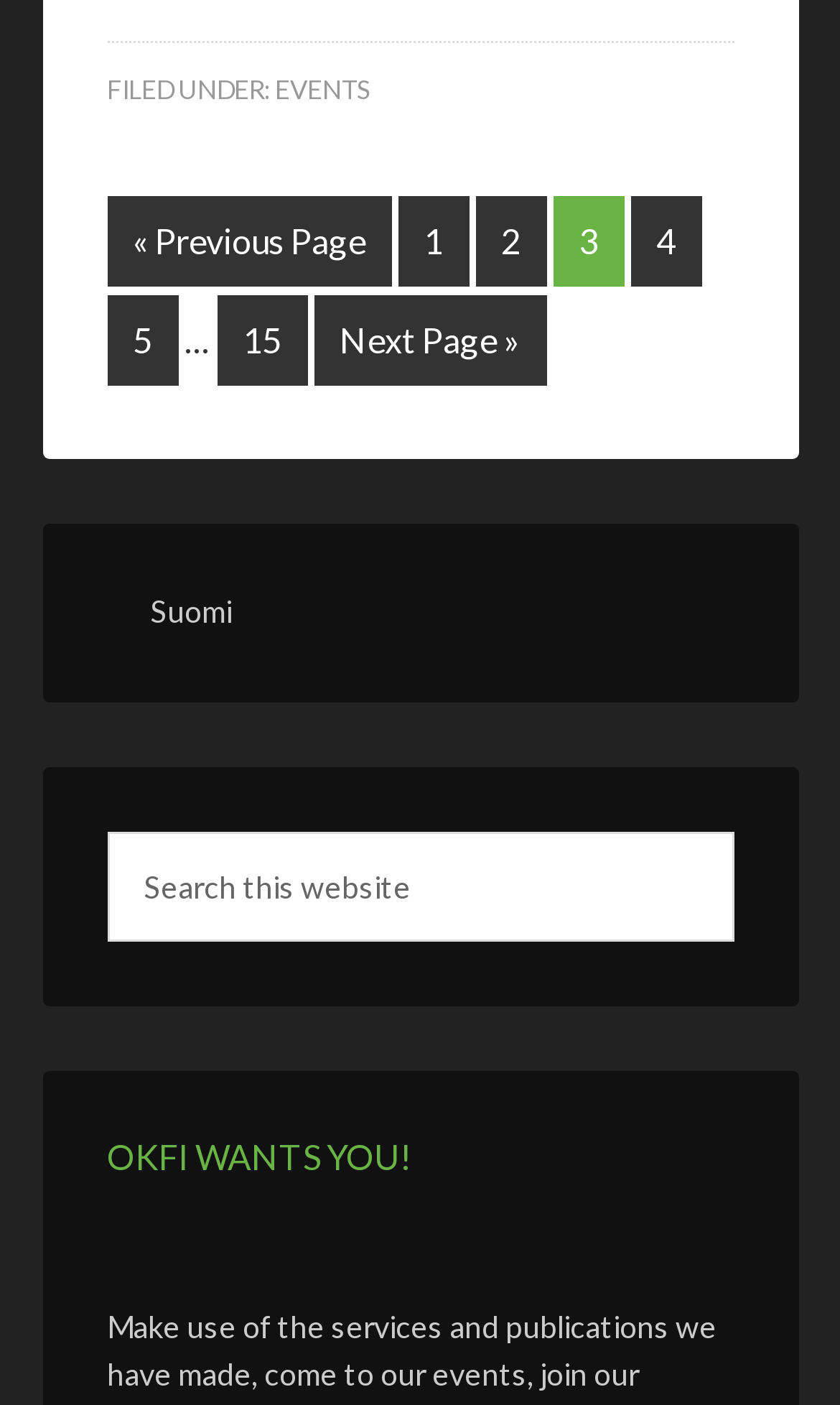Given the element description January 25, 2022June 29, 2022, identify the bounding box coordinates for the UI element on the webpage screenshot. The format should be (top-left x, top-left y, bottom-right x, bottom-right y), with values between 0 and 1.

None